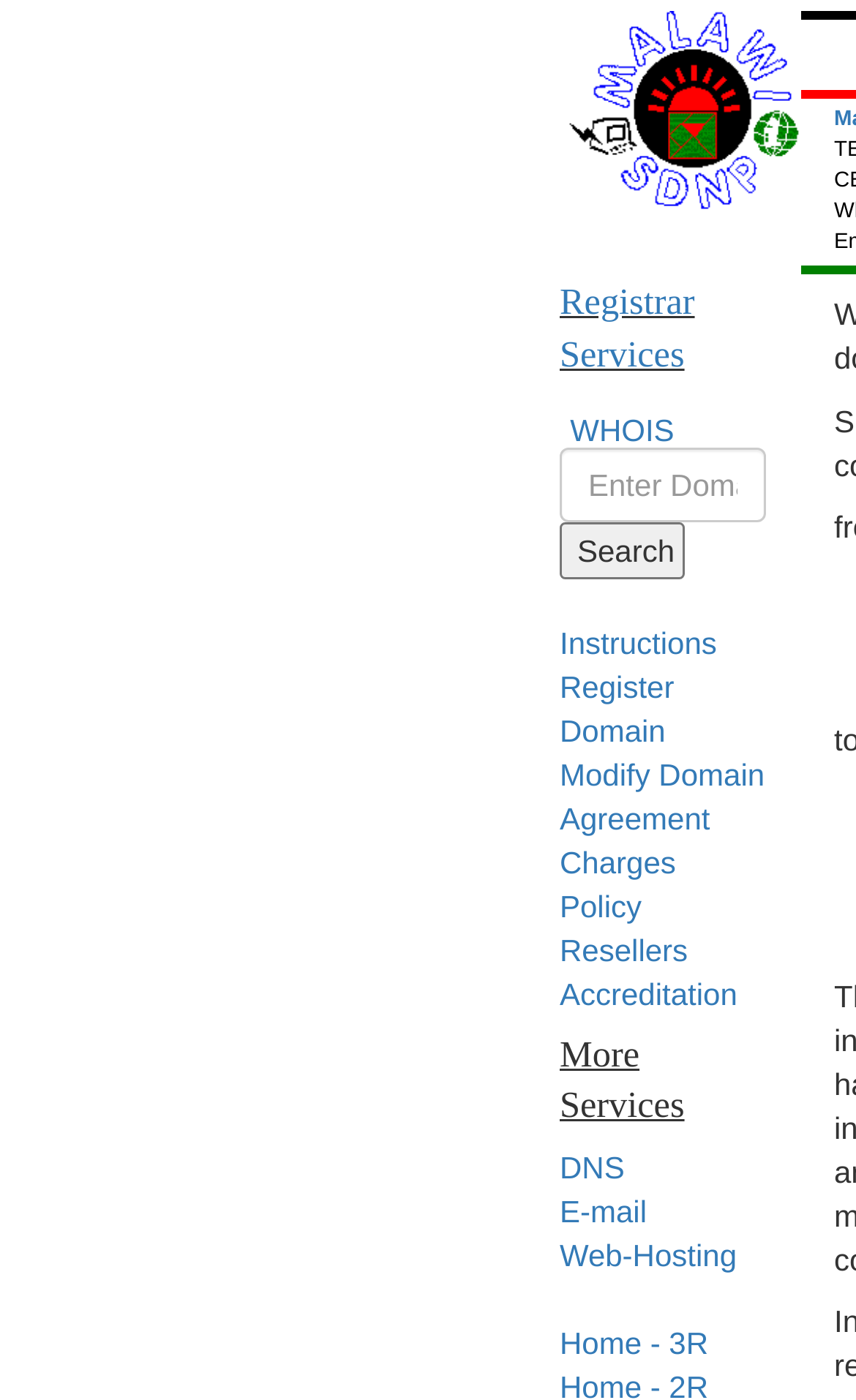Determine the bounding box coordinates for the HTML element described here: "Home".

None